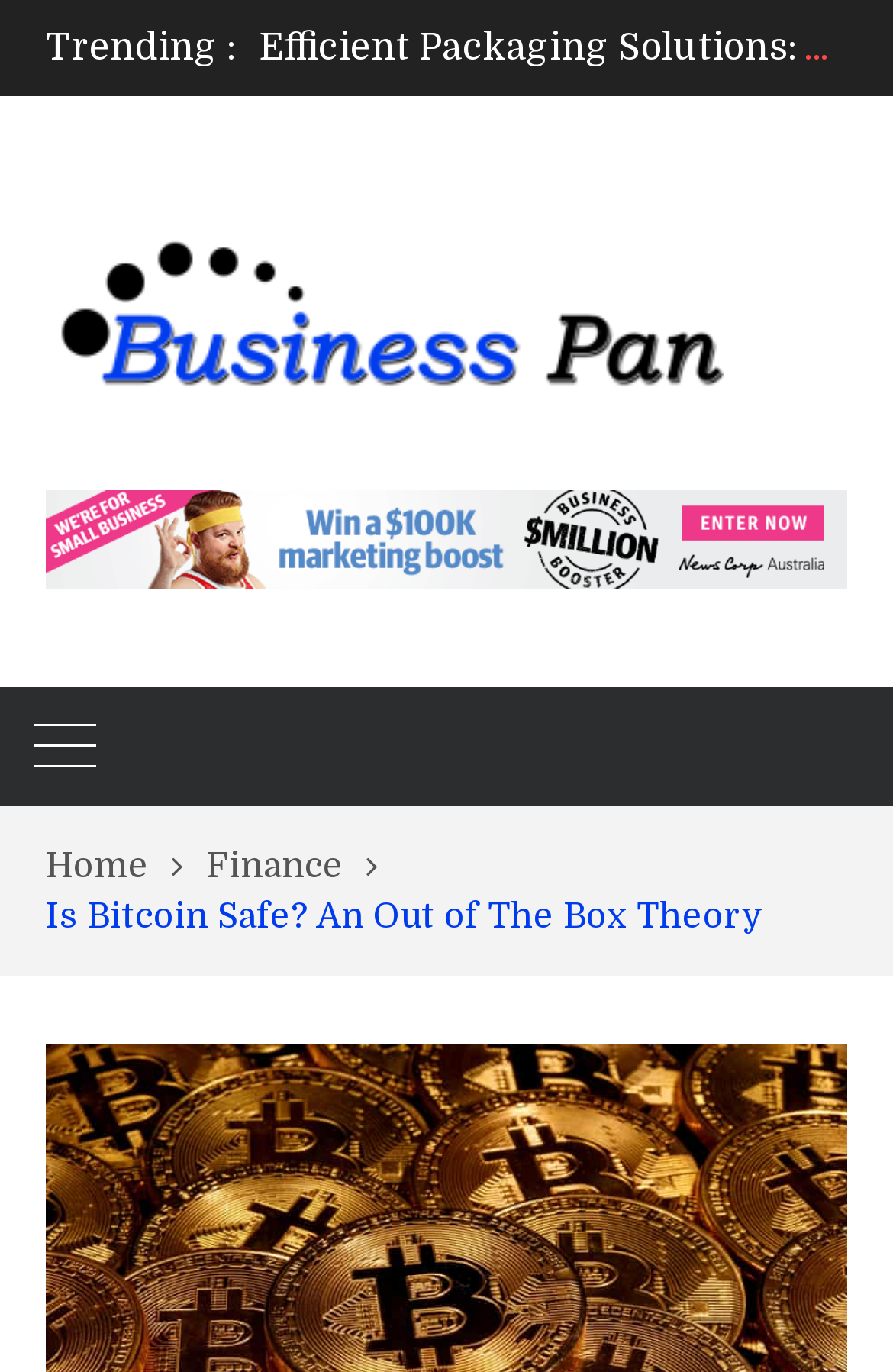Identify and provide the text of the main header on the webpage.

Is Bitcoin Safe? An Out of The Box Theory